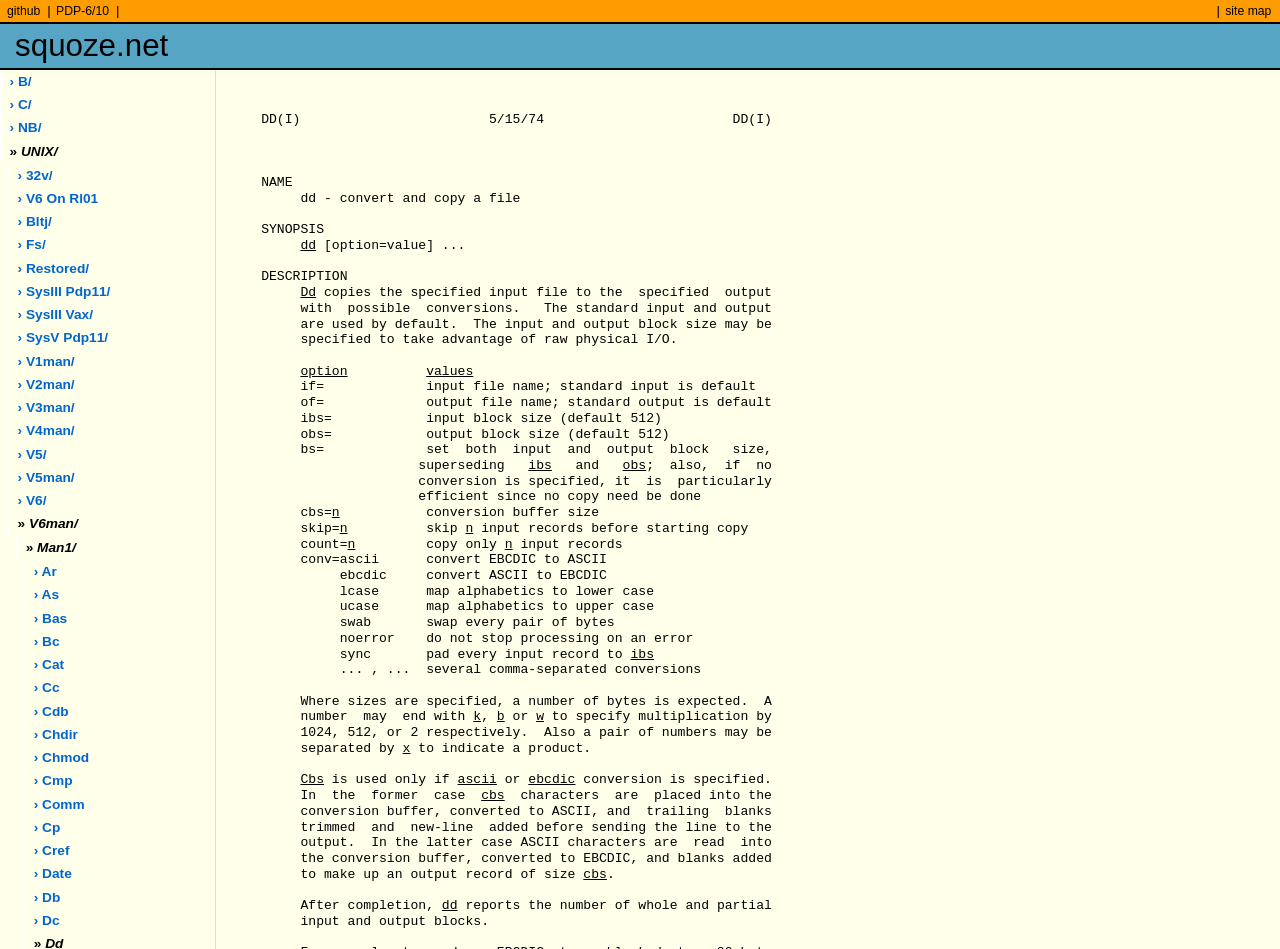Please determine the bounding box coordinates for the UI element described as: "github".

[0.004, 0.004, 0.034, 0.019]